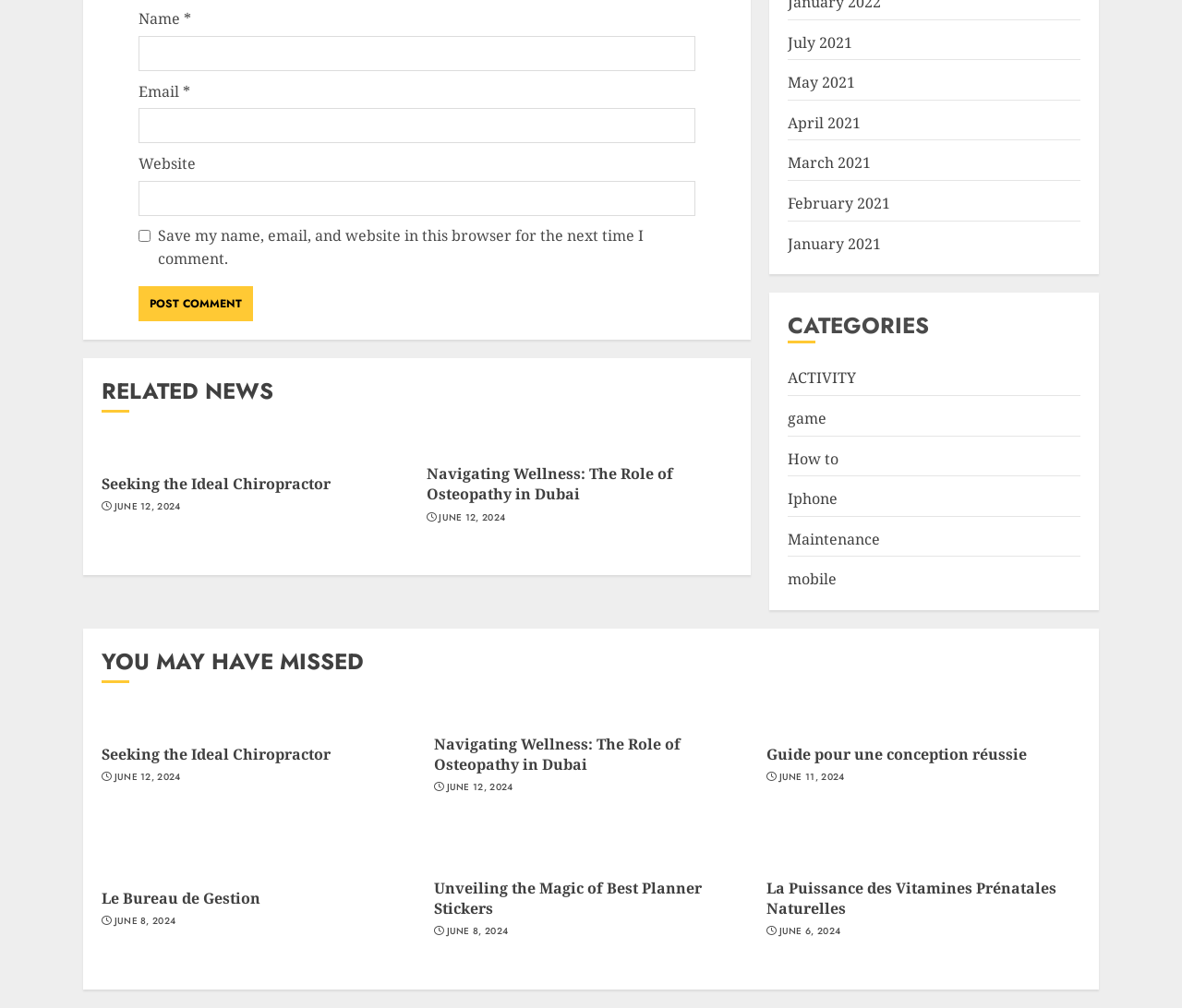What is the function of the 'Post Comment' button?
Kindly give a detailed and elaborate answer to the question.

The 'Post Comment' button is located below the comment textboxes and is likely used to submit a comment to the website. This is further supported by the presence of a 'POST COMMENT' StaticText element inside the button.